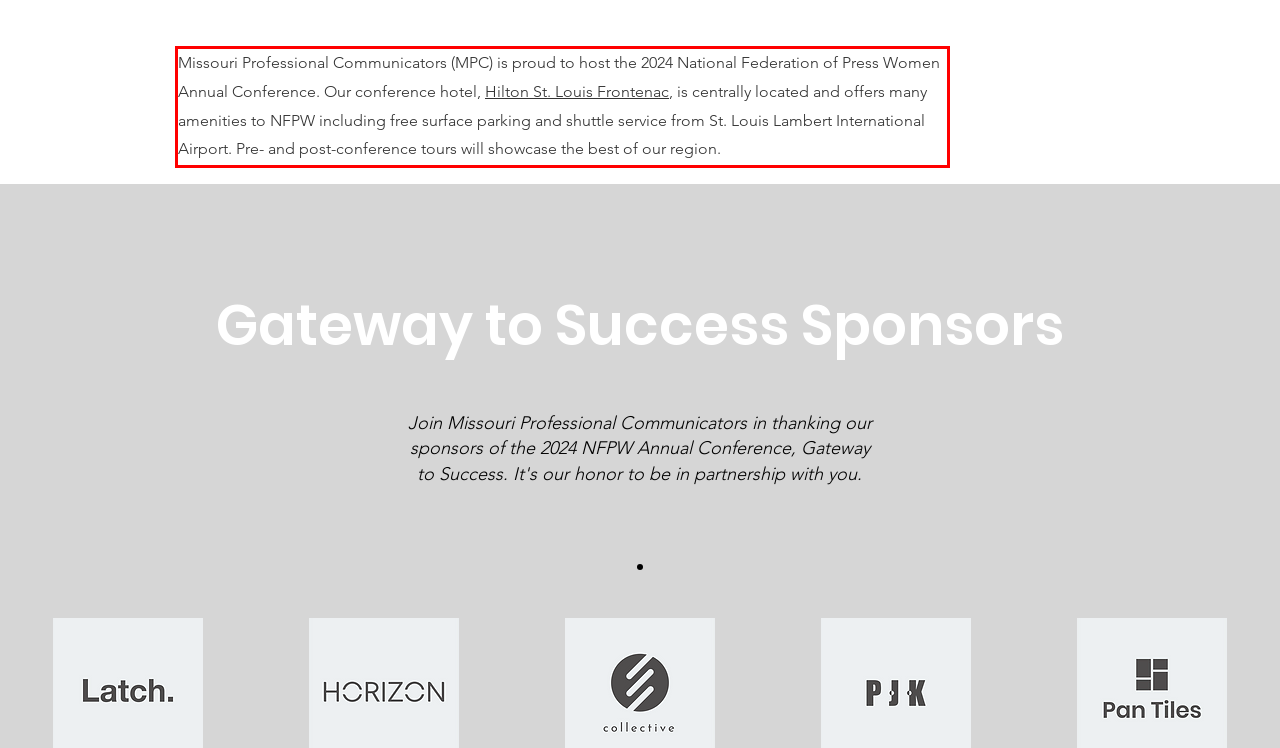Within the screenshot of the webpage, locate the red bounding box and use OCR to identify and provide the text content inside it.

Missouri Professional Communicators (MPC) is proud to host the 2024 National Federation of Press Women Annual Conference. Our conference hotel, Hilton St. Louis Frontenac, is centrally located and offers many amenities to NFPW including free surface parking and shuttle service from St. Louis Lambert International Airport. Pre- and post-conference tours will showcase the best of our region.